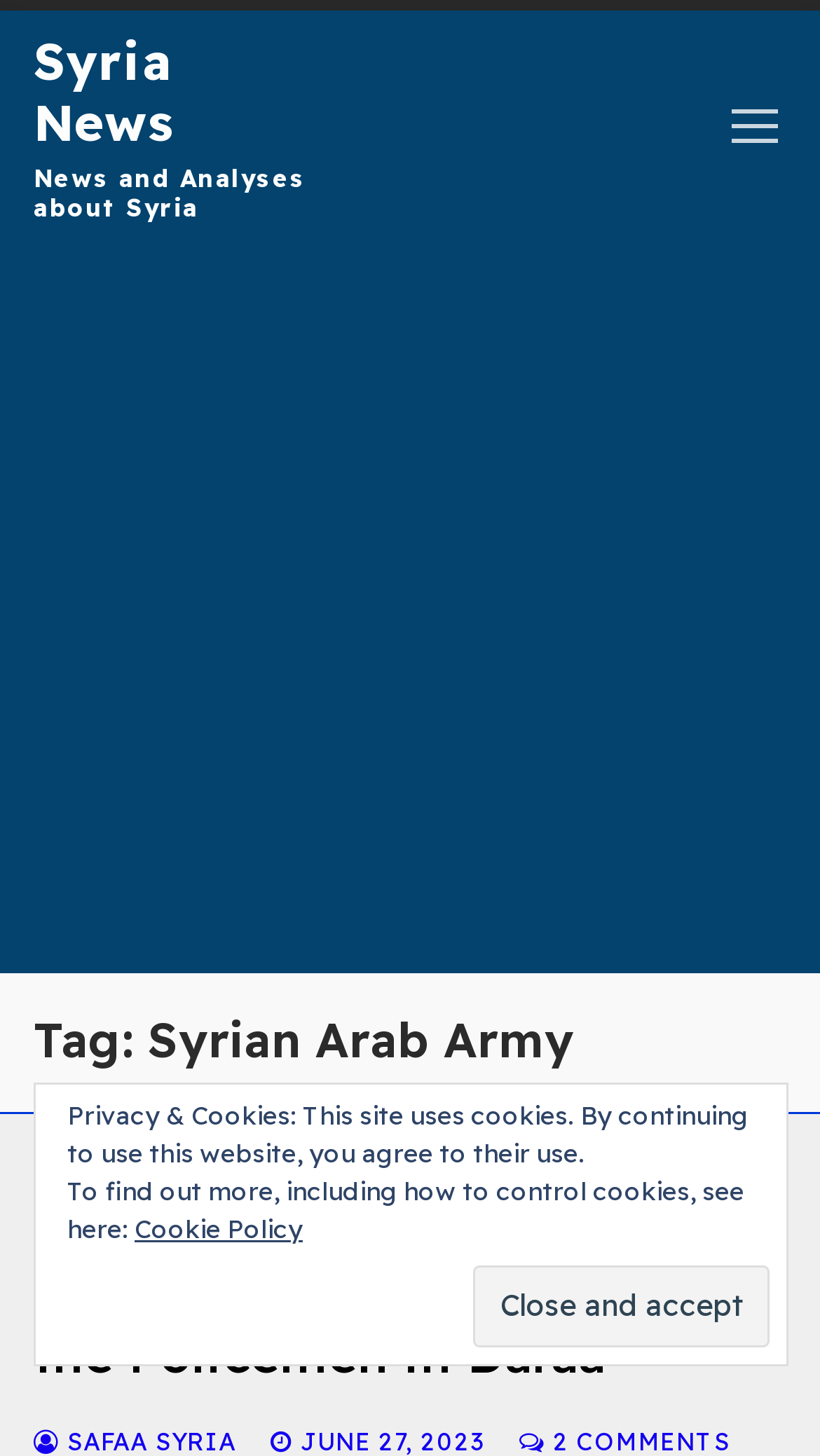Given the content of the image, can you provide a detailed answer to the question?
What is the purpose of the button?

The button is located at the bottom of the webpage and has a text 'Close and accept'. This suggests that the button is related to the privacy and cookies policy, which is mentioned in the nearby text elements. The purpose of the button is likely to close the privacy and cookies policy notification and accept the terms.